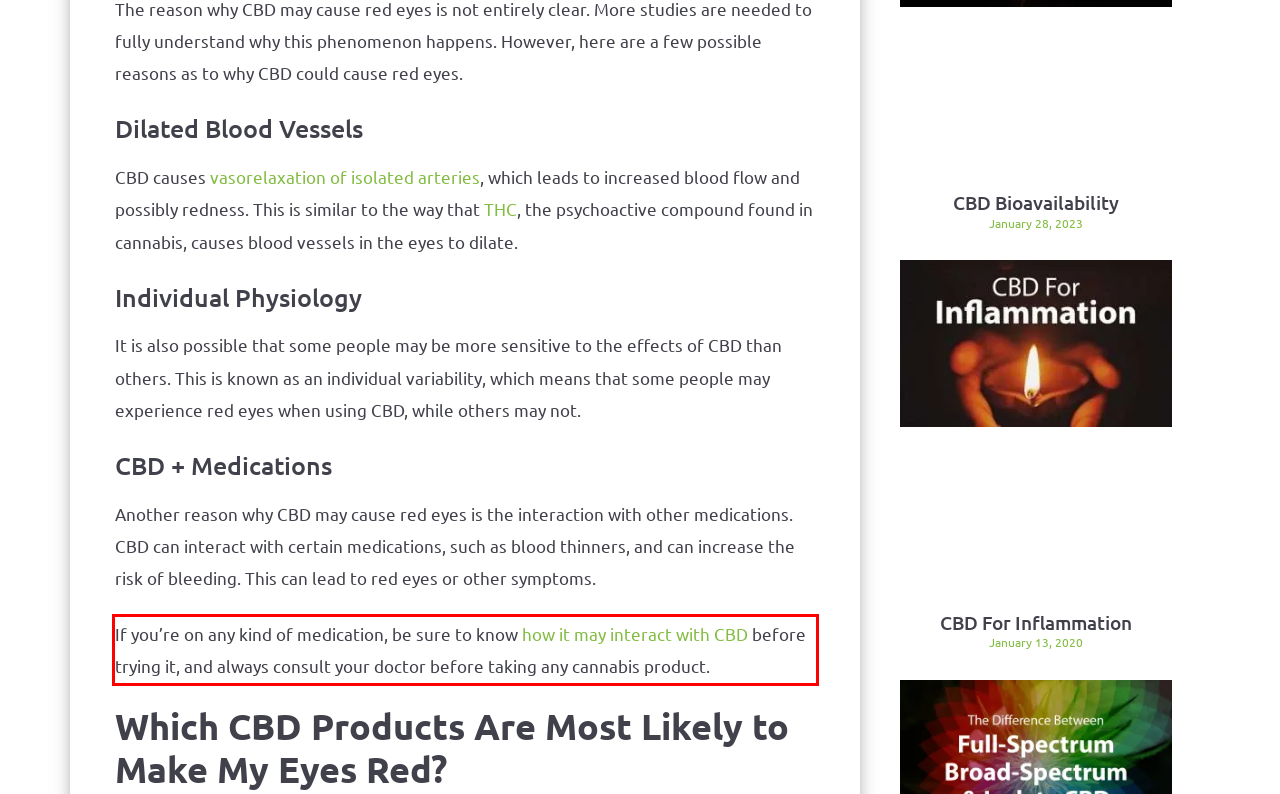Look at the webpage screenshot and recognize the text inside the red bounding box.

If you’re on any kind of medication, be sure to know how it may interact with CBD before trying it, and always consult your doctor before taking any cannabis product.